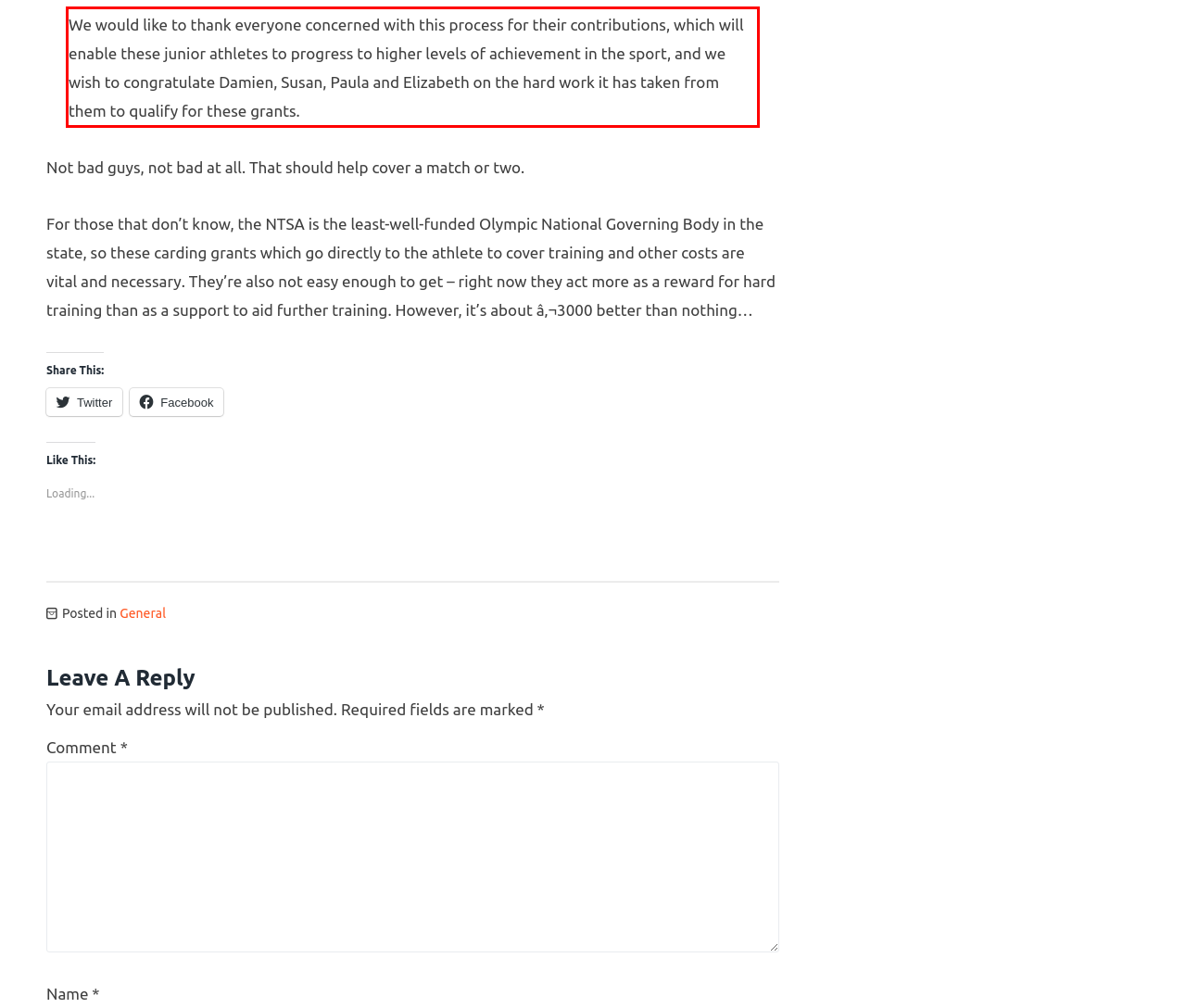The screenshot you have been given contains a UI element surrounded by a red rectangle. Use OCR to read and extract the text inside this red rectangle.

We would like to thank everyone concerned with this process for their contributions, which will enable these junior athletes to progress to higher levels of achievement in the sport, and we wish to congratulate Damien, Susan, Paula and Elizabeth on the hard work it has taken from them to qualify for these grants.